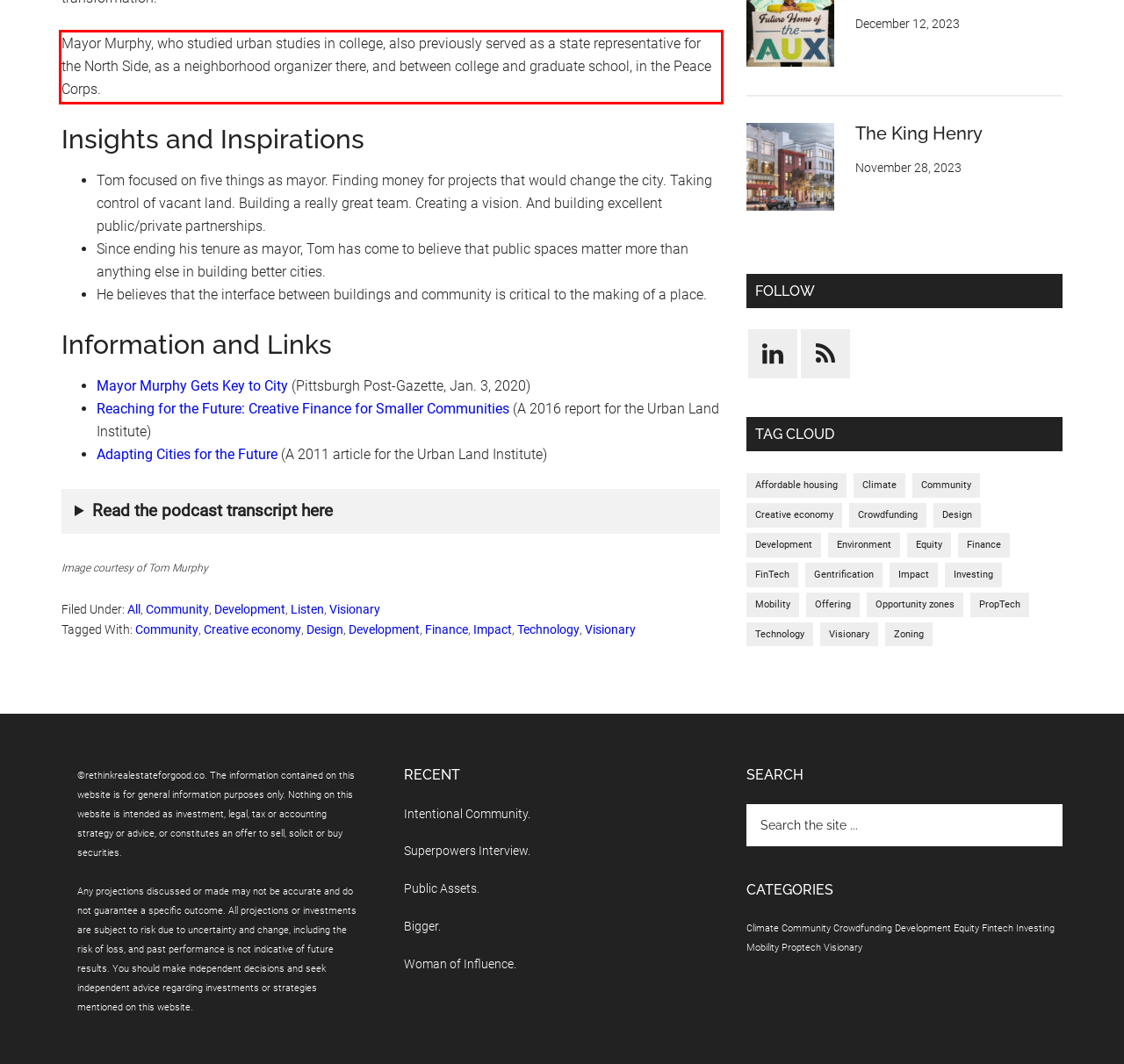You have a screenshot of a webpage where a UI element is enclosed in a red rectangle. Perform OCR to capture the text inside this red rectangle.

Mayor Murphy, who studied urban studies in college, also previously served as a state representative for the North Side, as a neighborhood organizer there, and between college and graduate school, in the Peace Corps.